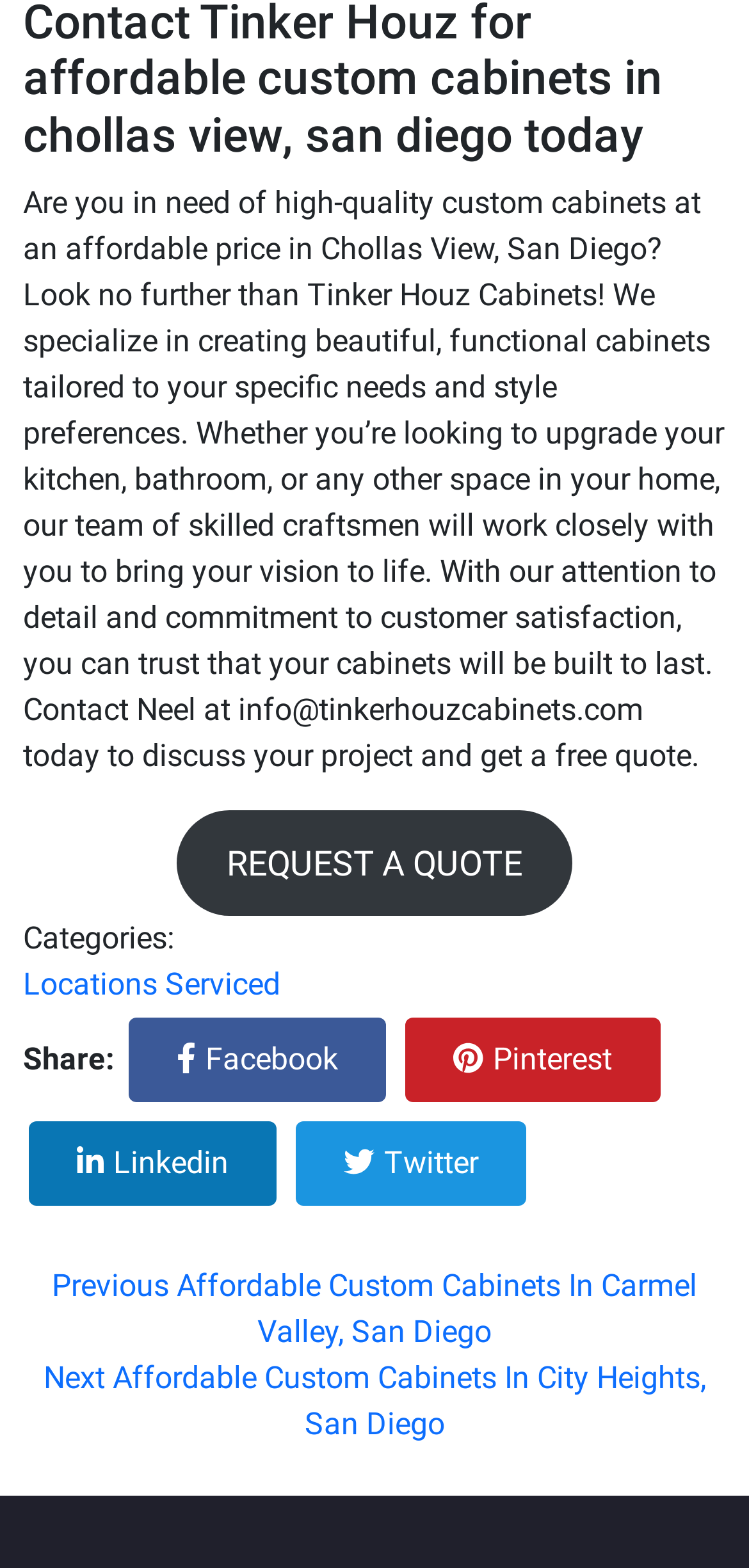What is the contact email?
Give a single word or phrase answer based on the content of the image.

info@tinkerhouzcabinets.com